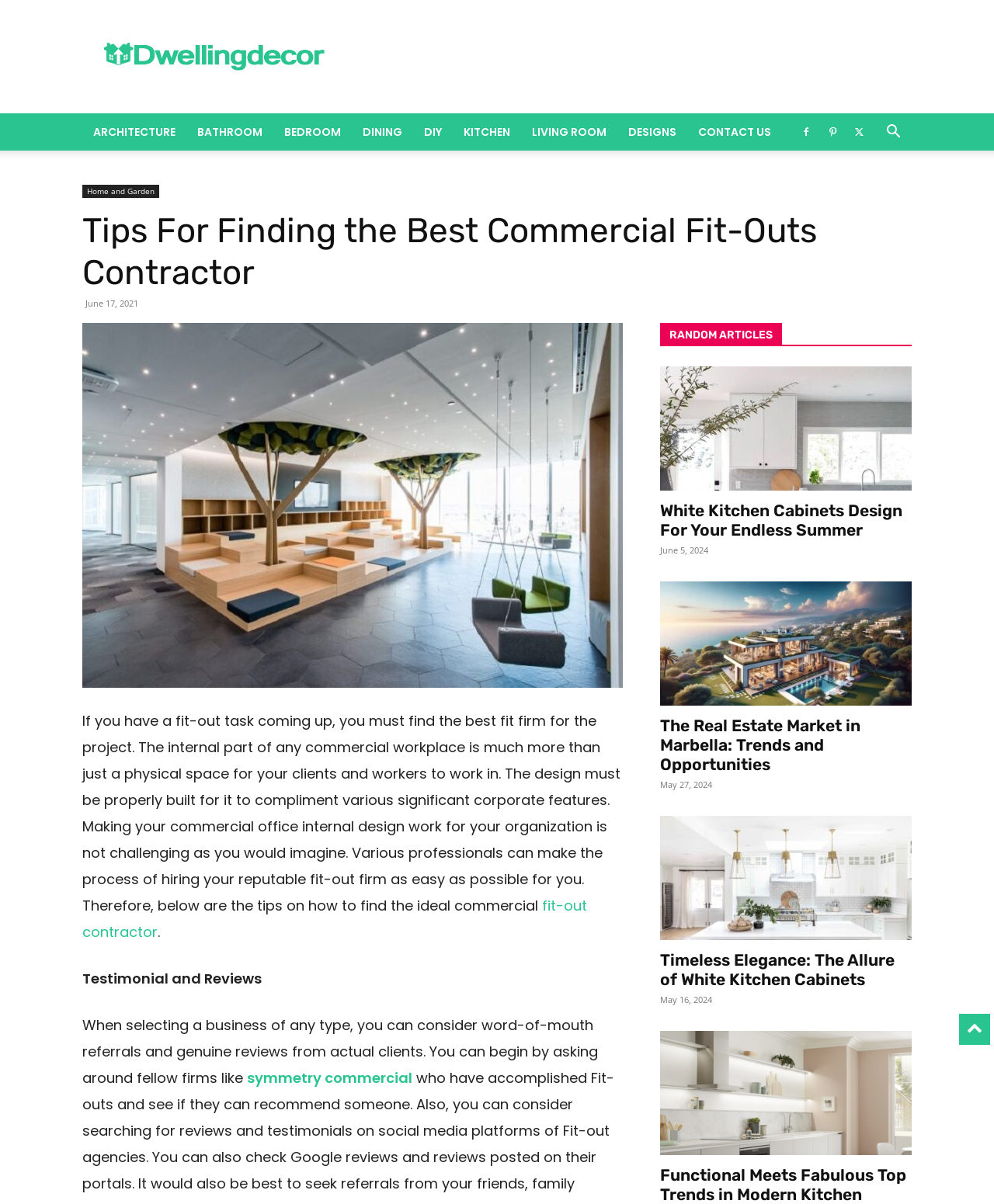Generate a comprehensive description of the webpage.

This webpage is about finding the best commercial fit-outs contractor. At the top, there is a header section with links to various categories such as "ARCHITECTURE", "BATHROOM", "BEDROOM", and more. Below this, there is a search button on the right side. 

The main content of the webpage is divided into two sections. On the left side, there is an article titled "Tips For Finding the Best Commercial Fit-Outs Contractor" with a brief introduction to the importance of finding the right fit-out firm for a commercial project. The article provides tips on how to find the ideal contractor, including considering testimonials and reviews from actual clients.

On the right side, there is a section titled "RANDOM ARTICLES" with a list of four articles related to home and garden design, including "White Kitchen Cabinets Design For Your Endless Summer", "The Real Estate Market in Marbella: Trends and Opportunities", "Timeless Elegance: The Allure of White Kitchen Cabinets", and "Functional Meets Fabulous Top Trends in Modern Kitchen Cabinets Design". Each article has a heading, a brief summary, and an image. The articles are arranged in a vertical list, with the most recent article at the top.